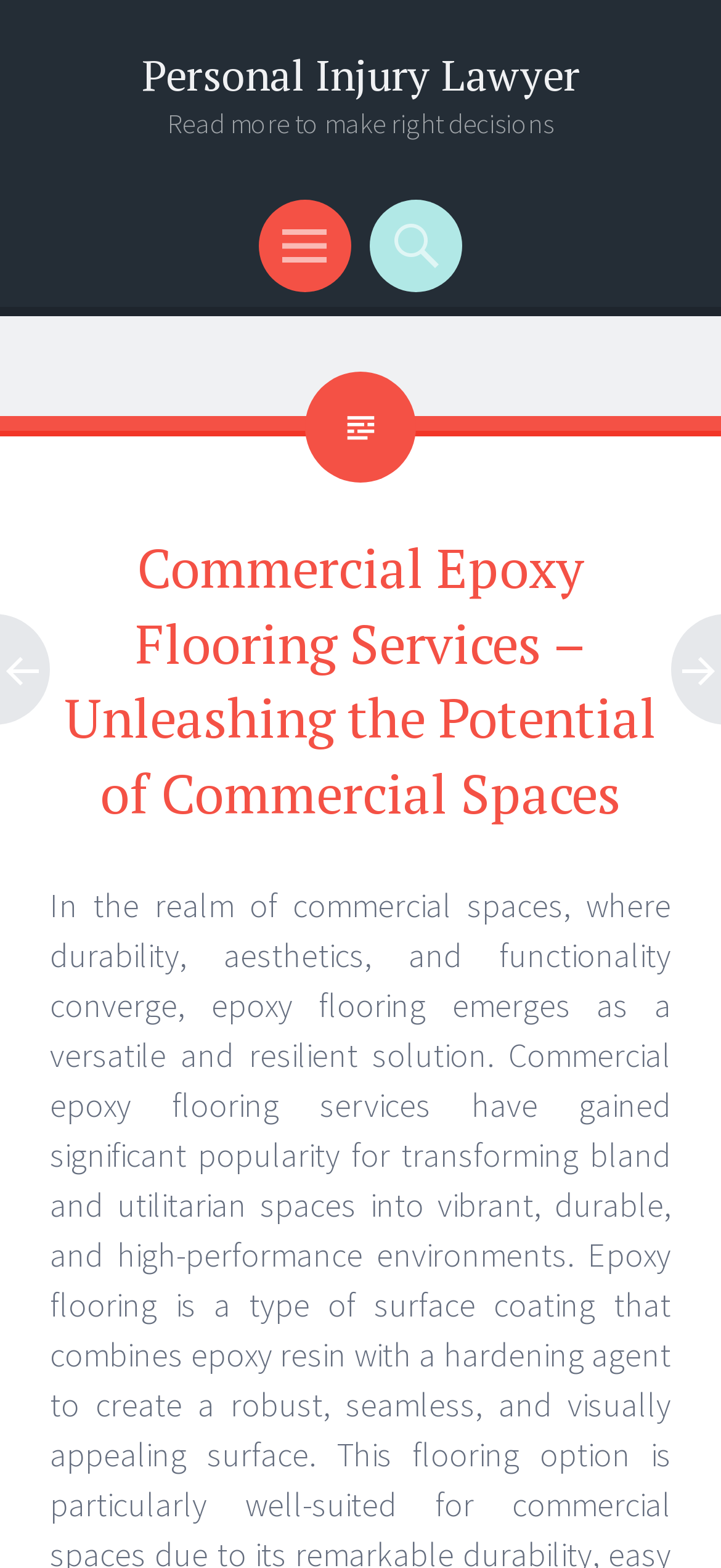Provide the bounding box coordinates for the UI element described in this sentence: "Personal Injury Lawyer". The coordinates should be four float values between 0 and 1, i.e., [left, top, right, bottom].

[0.196, 0.029, 0.804, 0.066]